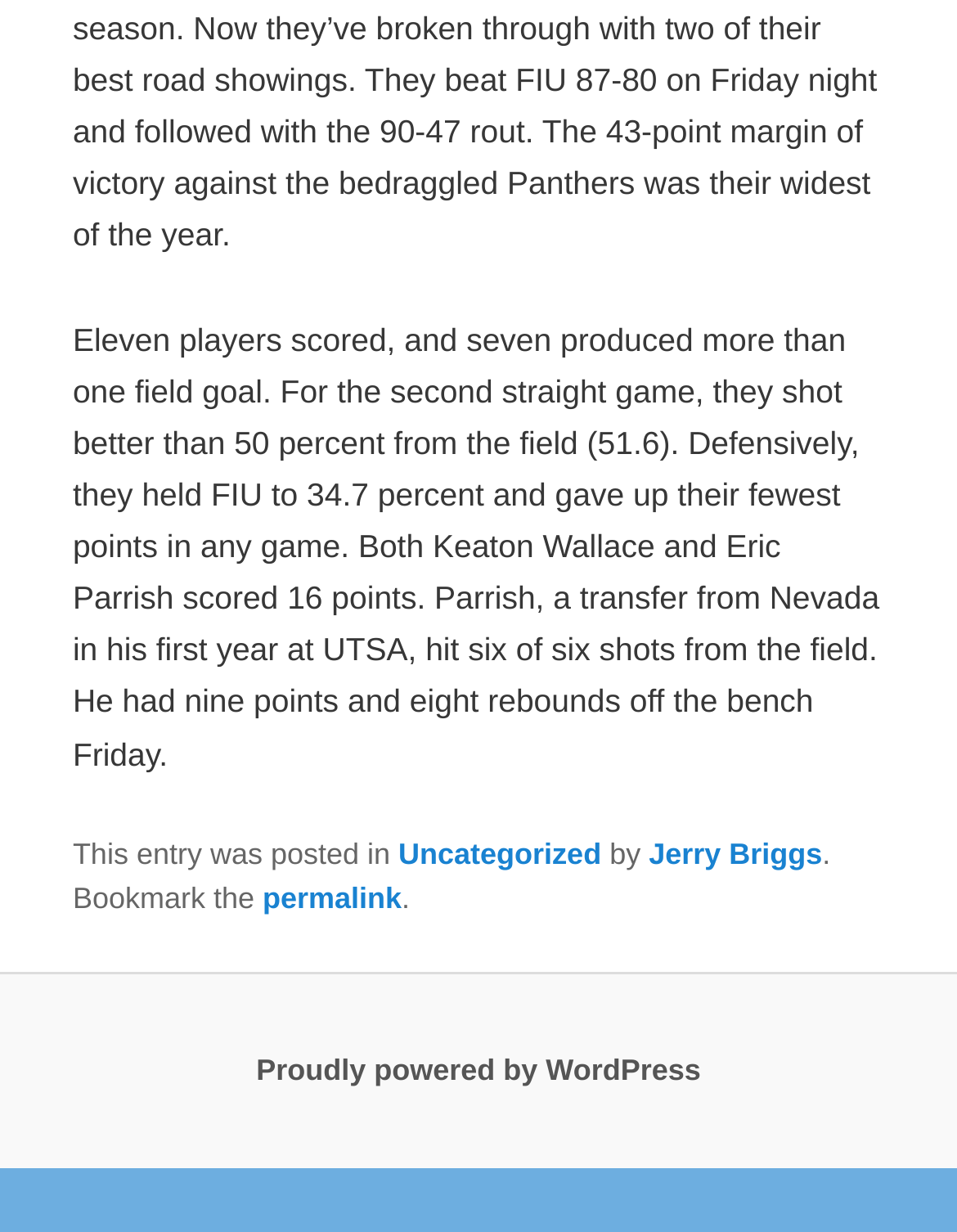What is the name of the author of this post?
From the screenshot, supply a one-word or short-phrase answer.

Jerry Briggs